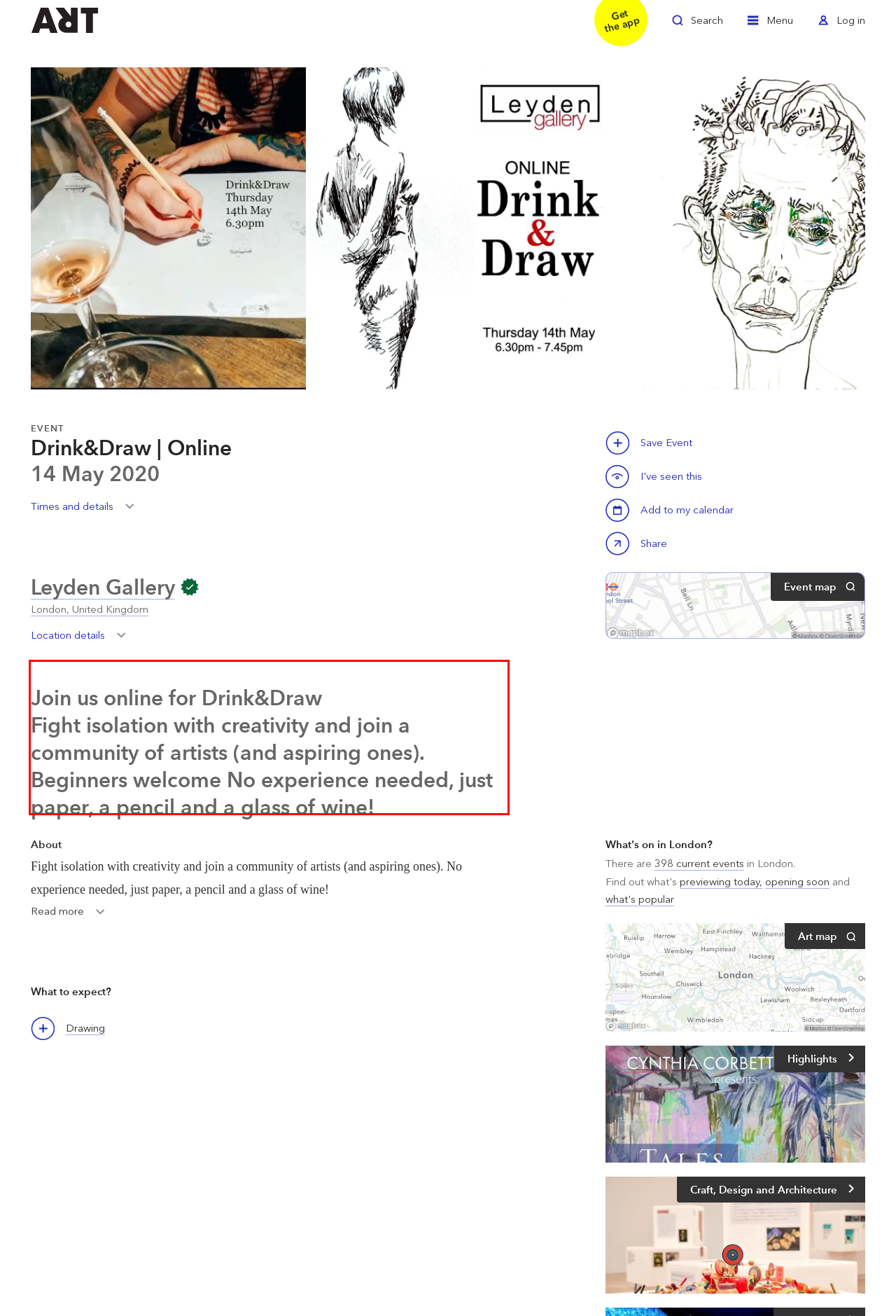Analyze the screenshot of a webpage where a red rectangle is bounding a UI element. Extract and generate the text content within this red bounding box.

Join us online for Drink&Draw Fight isolation with creativity and join a community of artists (and aspiring ones). Beginners welcome No experience needed, just paper, a pencil and a glass of wine!